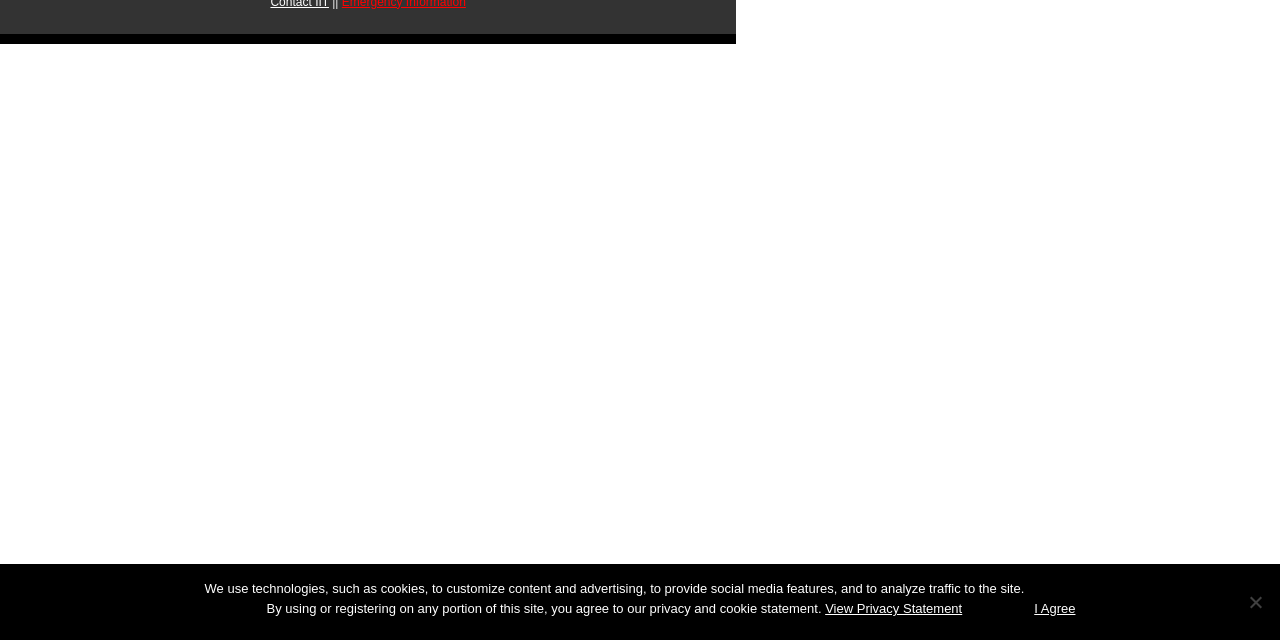Identify the bounding box for the element characterized by the following description: "I Agree".

[0.808, 0.932, 0.84, 0.963]